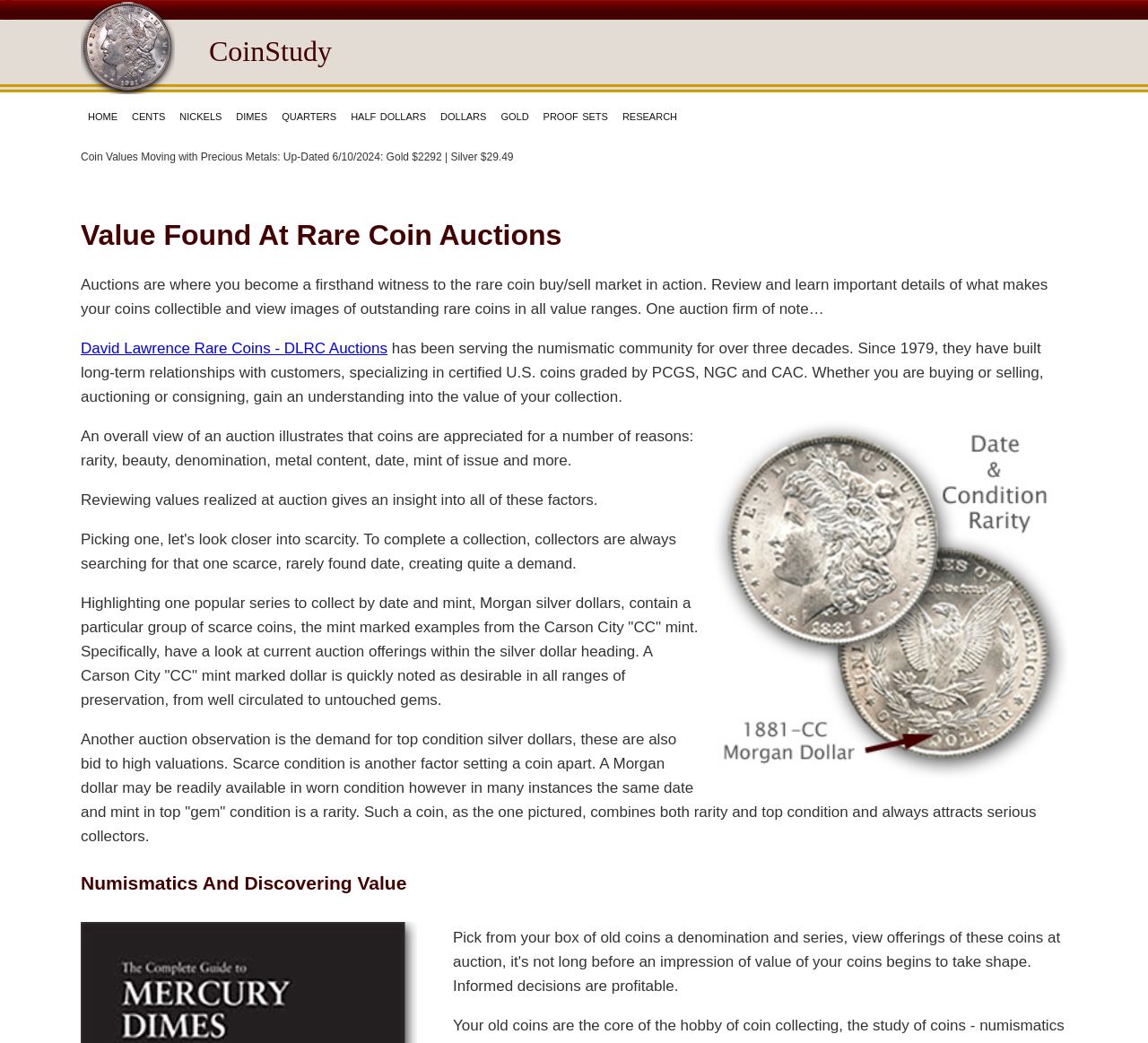What is the condition of the coin in the image? Refer to the image and provide a one-word or short phrase answer.

Top condition